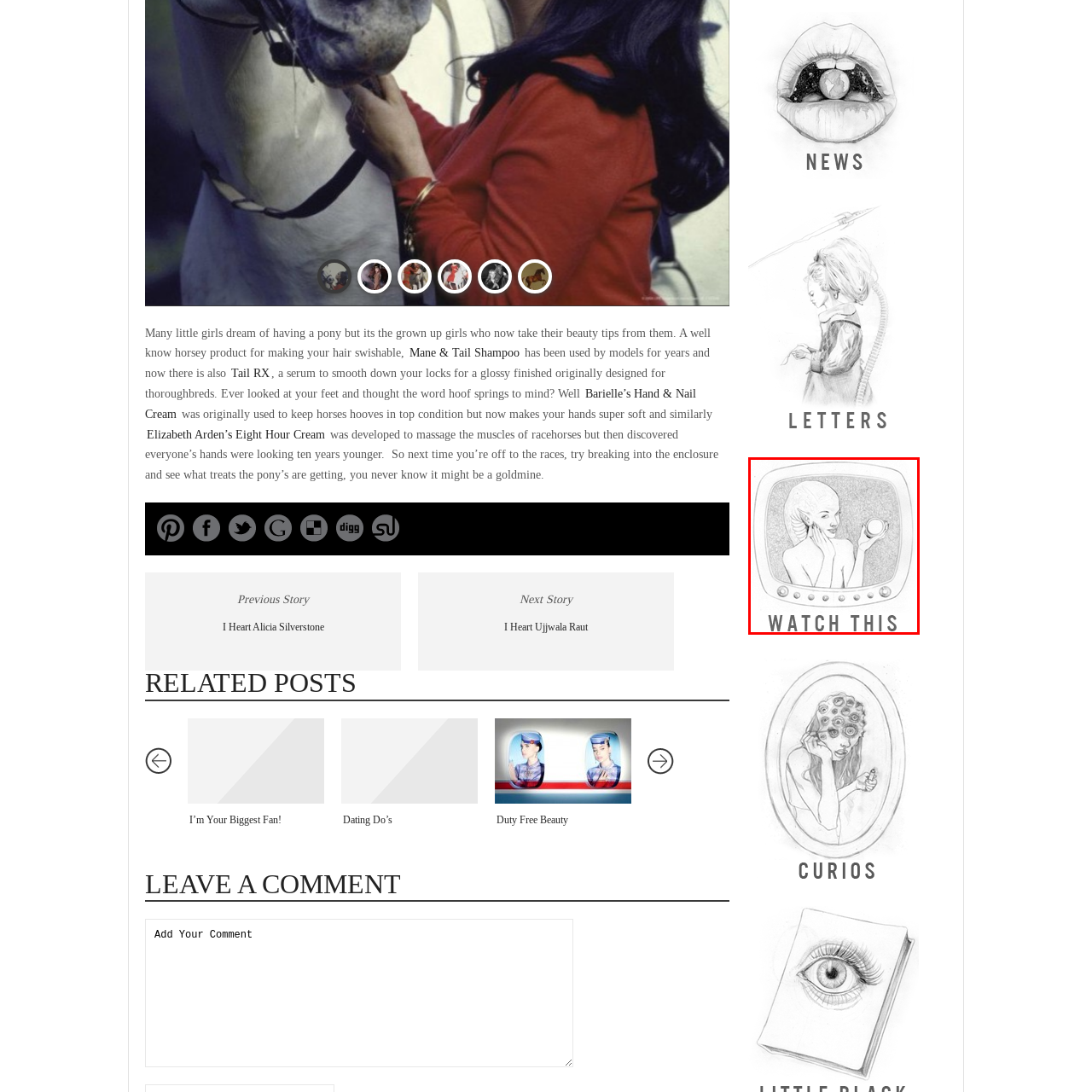Craft an in-depth description of the visual elements captured within the red box.

The image features an artistic rendering of a woman with a captivating expression, holding a skincare product while gazing at it thoughtfully. Her elegant hairstyle and the soft contours of her figure convey a sense of beauty and intrigue. She is depicted against a vintage television set, suggesting a nostalgia for classic media. Below the image, the phrase "WATCH THIS" is prominently displayed, inviting viewers to engage further with the content. This combination of visual elements emphasizes themes of beauty and self-care, possibly alluding to the trends in beauty marketing or tips inspired by various products.